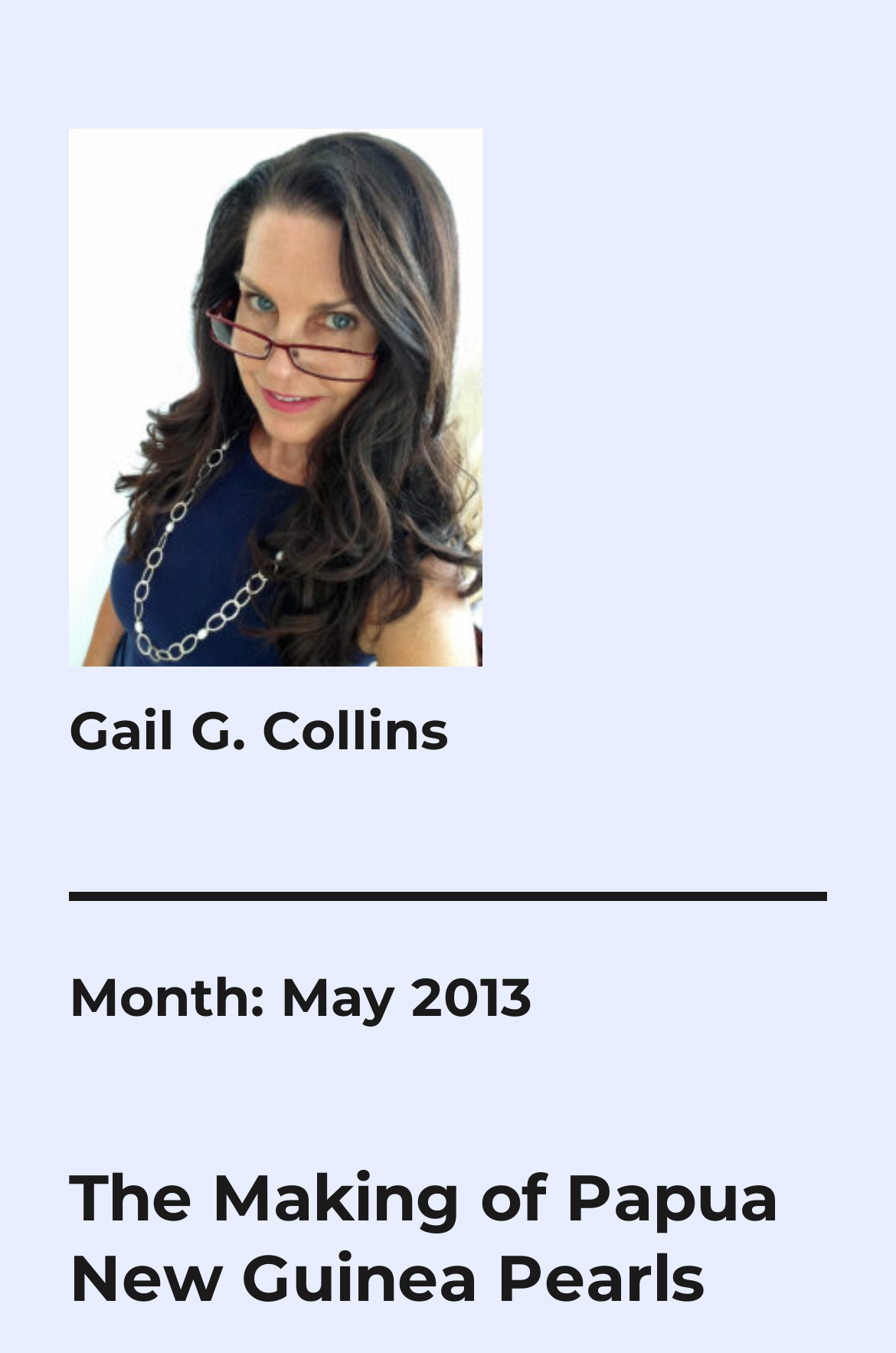Answer the question using only a single word or phrase: 
What is the name of the person associated with this webpage?

Gail G. Collins